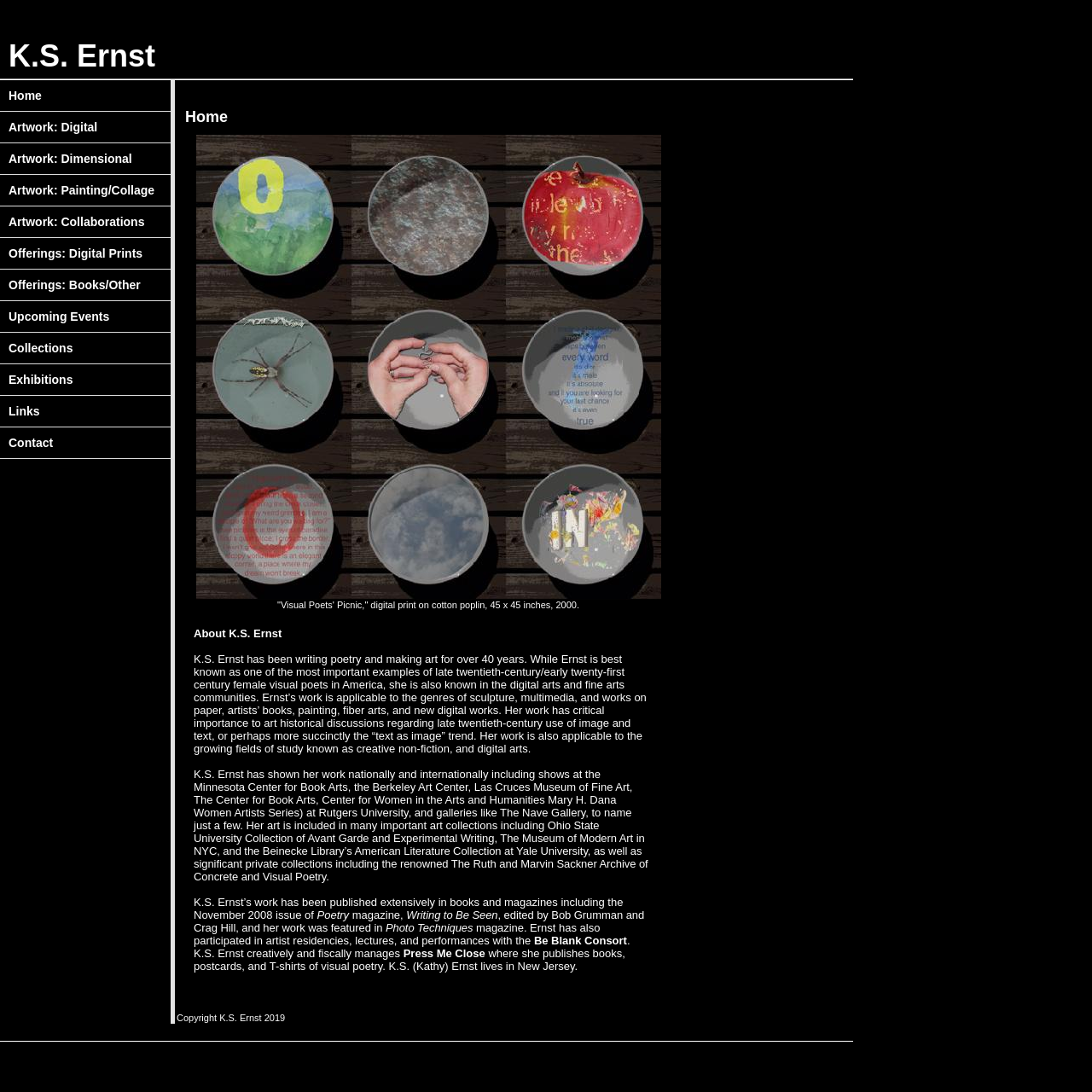Determine the bounding box for the described UI element: "Artwork: Collaborations".

[0.0, 0.189, 0.156, 0.218]